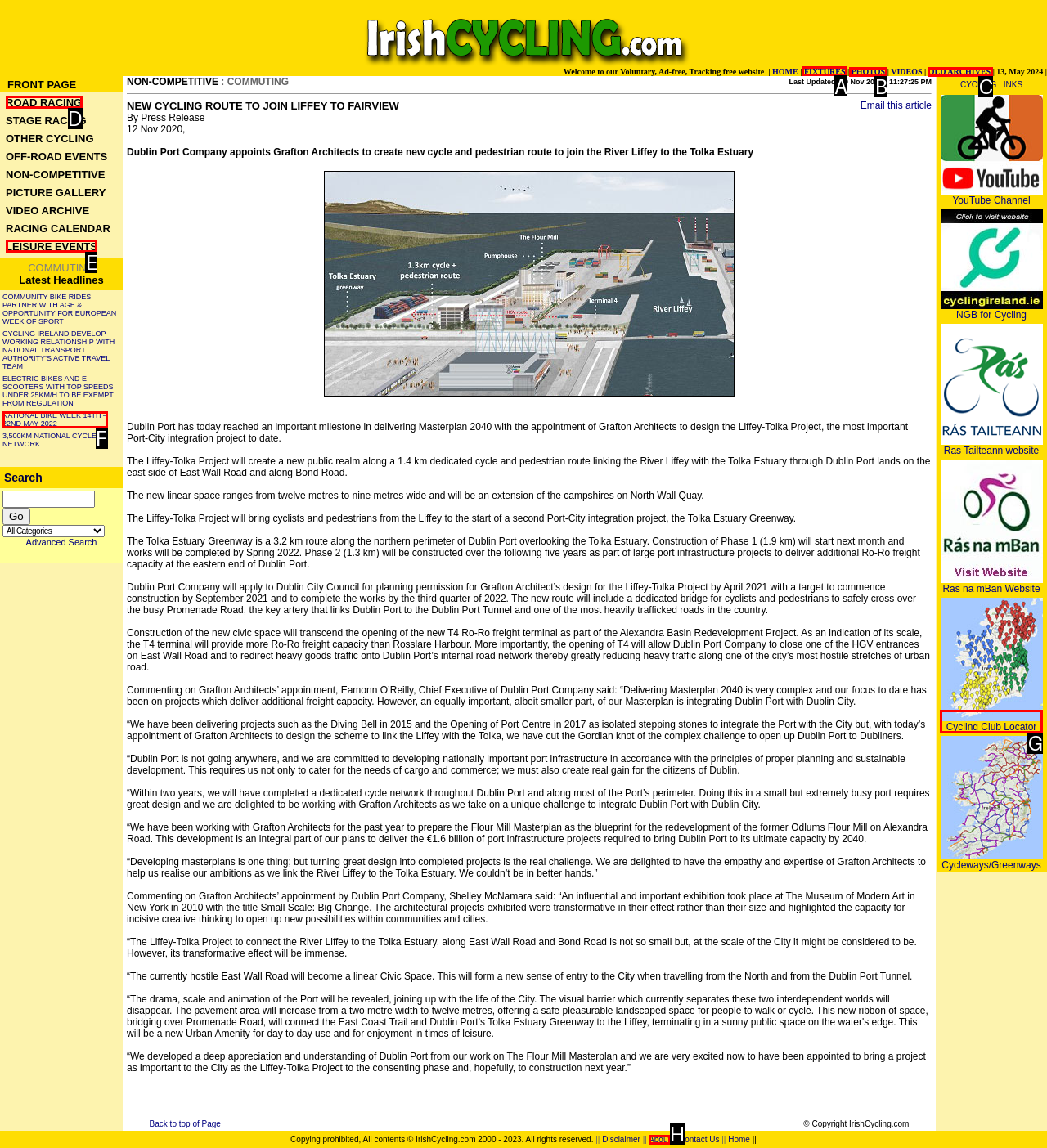What is the letter of the UI element you should click to click on FIXTURES? Provide the letter directly.

A